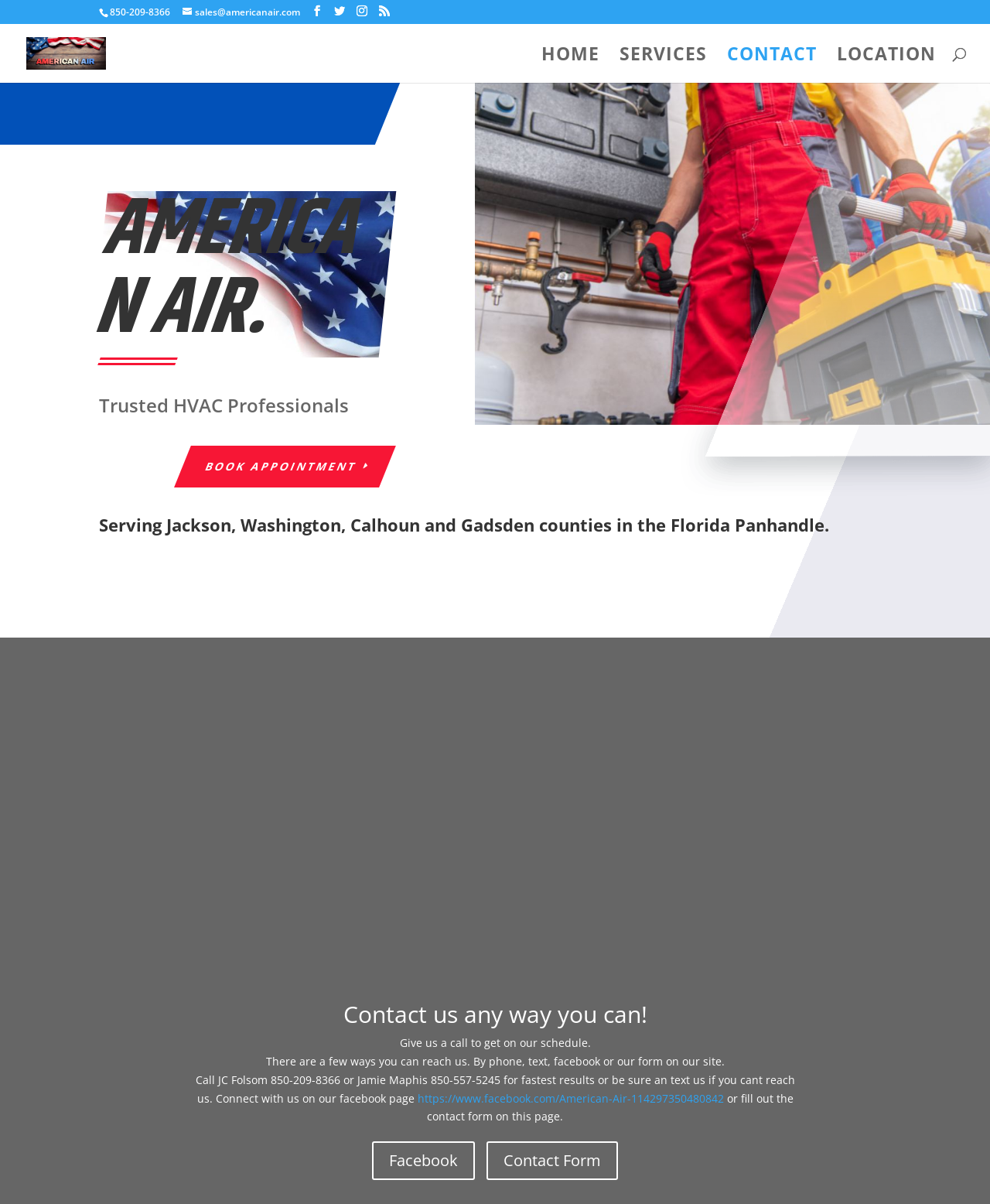Using details from the image, please answer the following question comprehensively:
What is the alternative way to contact American Air besides phone?

I found the alternative ways to contact American Air by looking at the static text element with the content 'There are a few ways you can reach us. By phone, text, facebook or our form on our site.' located below the heading 'Contact us any way you can!'.